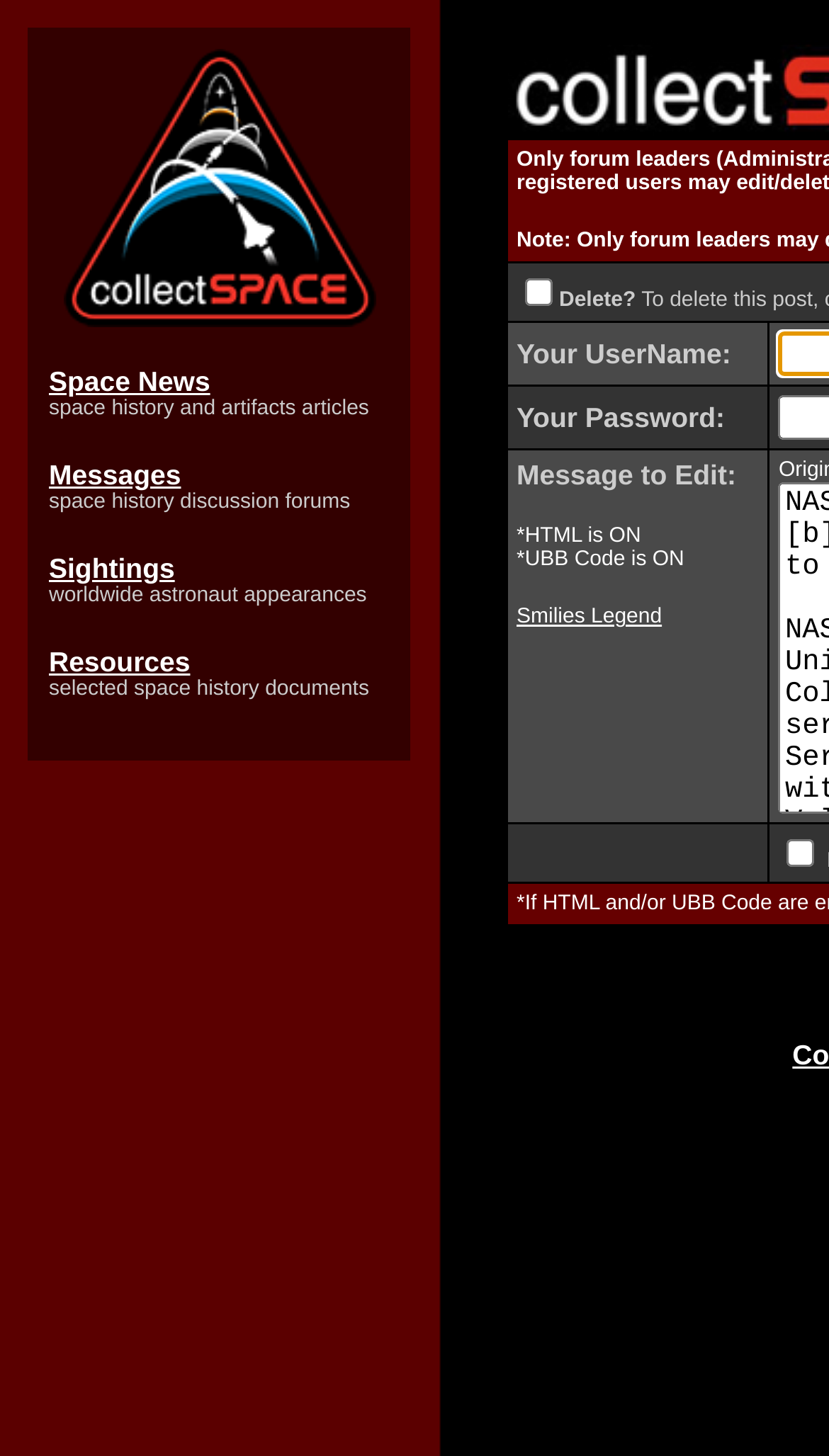Explain the webpage's layout and main content in detail.

This webpage is a space history and memorabilia platform. At the top, there is a logo image on the left, accompanied by a series of links and text, including "Space News", "space history and artifacts articles", "Messages", "space history discussion forums", "Sightings", "worldwide astronaut appearances", "Resources", and "selected space history documents". These elements are arranged horizontally, with the logo image taking up about a quarter of the width.

Below the top section, there is a smaller image on the left, which appears to be a decorative element. To the right of this image, there is a login or edit post section, which includes a checkbox, two input fields labeled "Your UserName:" and "Your Password:", and a larger text area labeled "Message to Edit:". The text area has a link to "Smilies Legend" at the bottom. There is another checkbox below the text area.

Overall, the webpage has a simple and organized layout, with a focus on providing access to various resources and features related to space history and memorabilia.